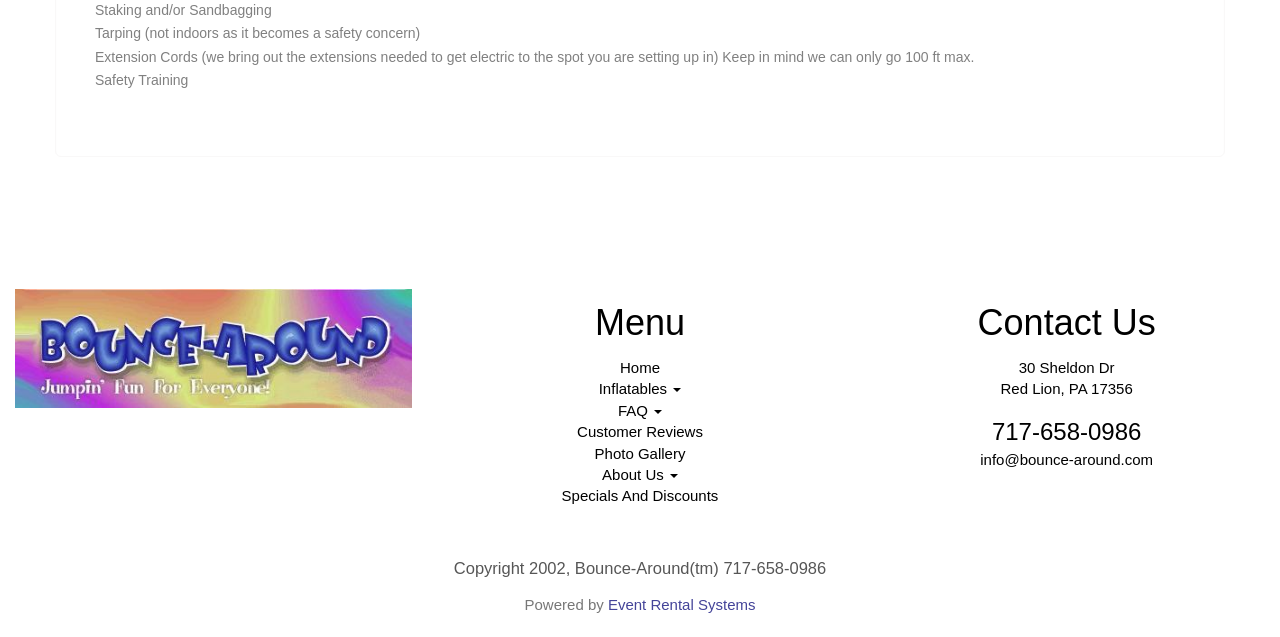Please provide the bounding box coordinates in the format (top-left x, top-left y, bottom-right x, bottom-right y). Remember, all values are floating point numbers between 0 and 1. What is the bounding box coordinate of the region described as: Specials And Discounts

[0.439, 0.765, 0.561, 0.792]